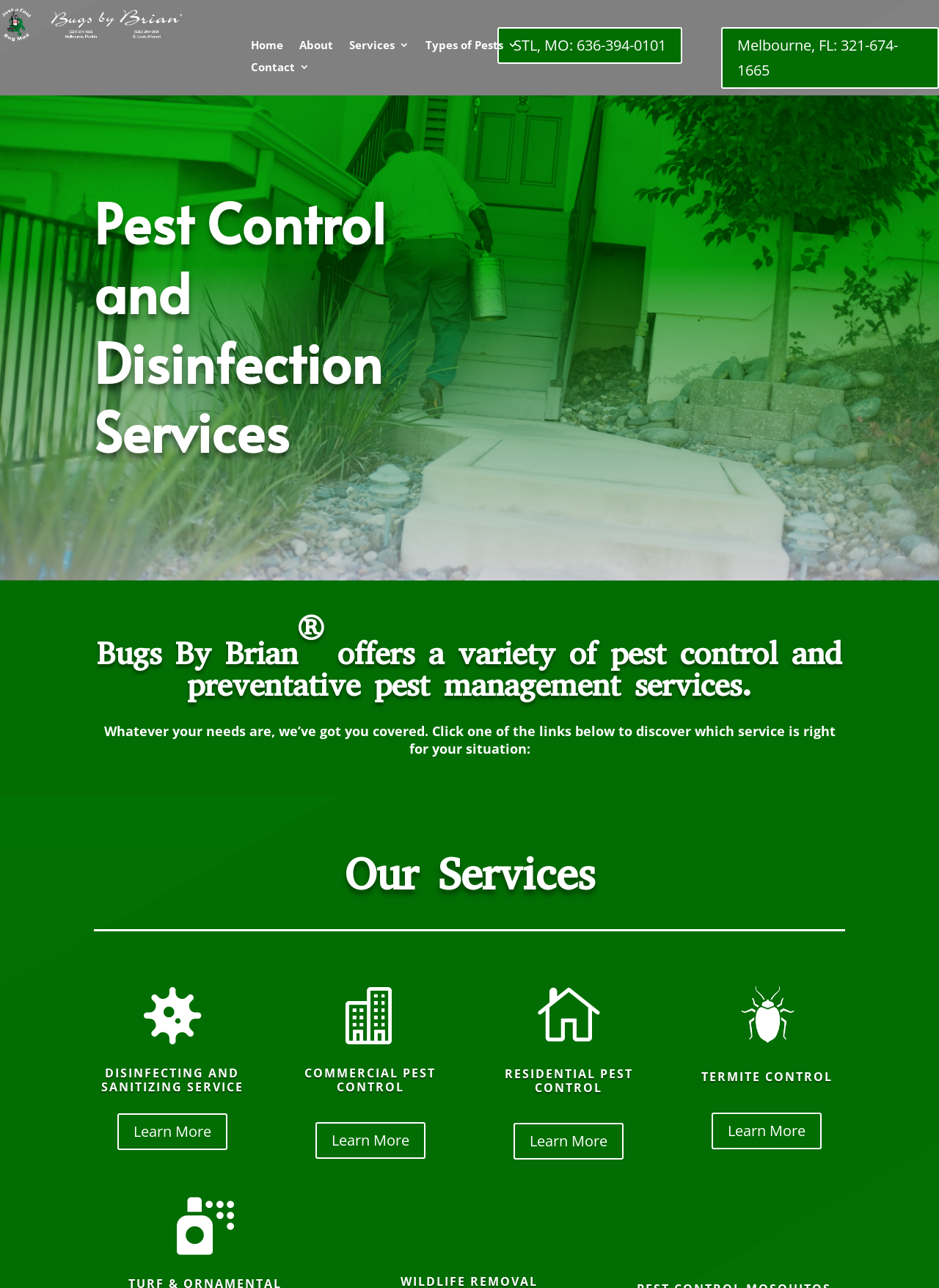Please locate and retrieve the main header text of the webpage.

Pest Control and Disinfection Services